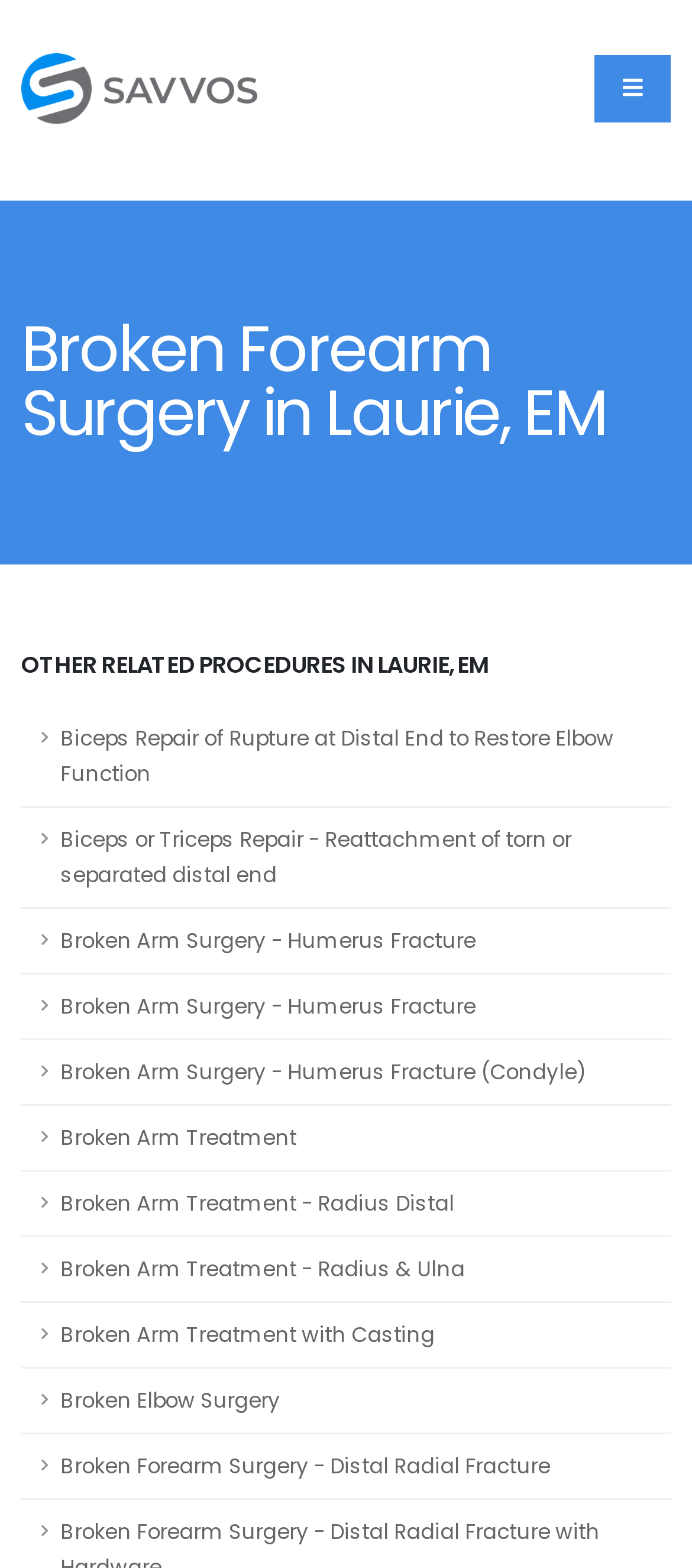How many related procedures are listed on the webpage?
Analyze the image and provide a thorough answer to the question.

There are 9 link elements with OCR text starting with '' and followed by different procedure names, which suggests that there are 9 related procedures listed on the webpage.